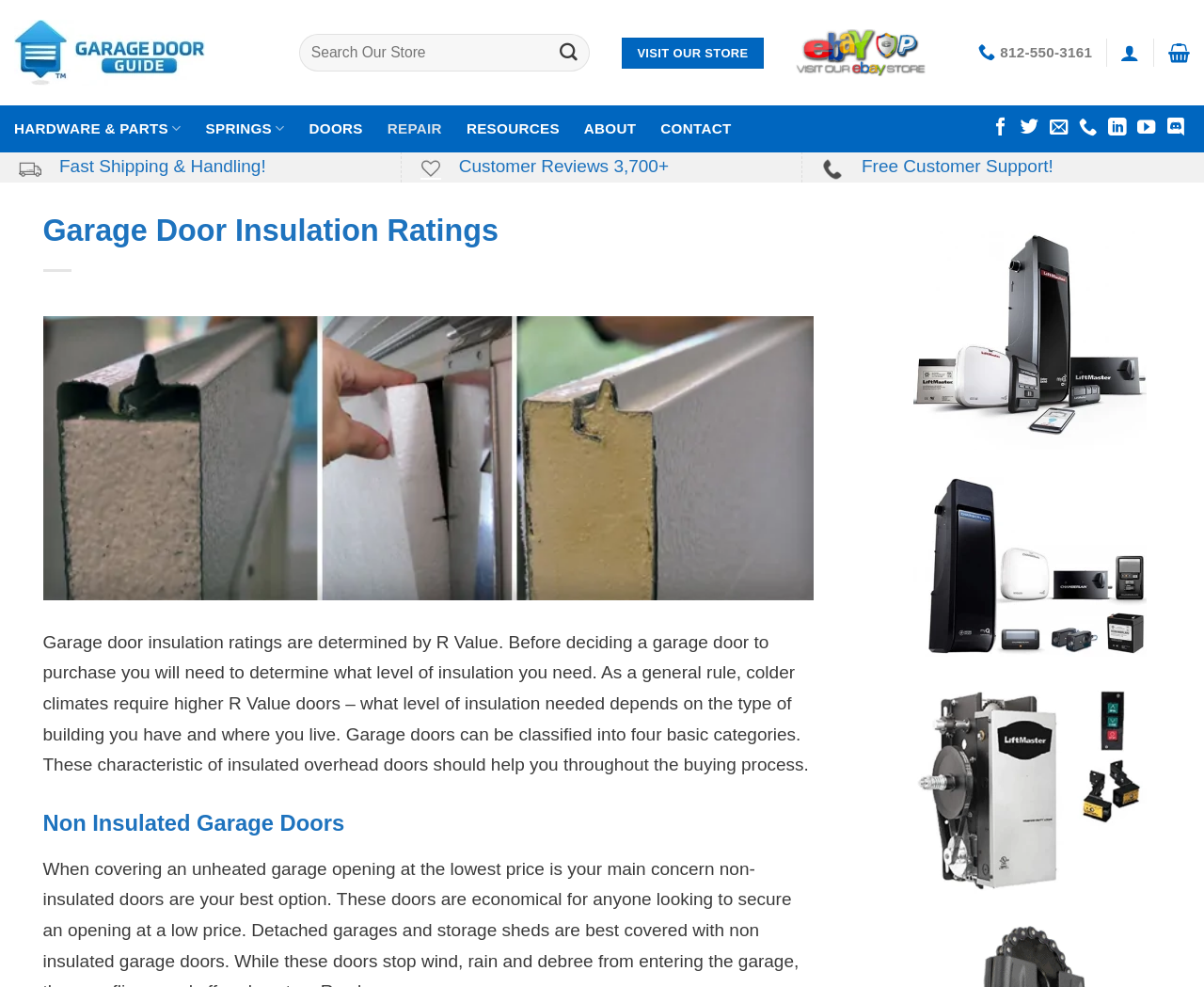Provide the bounding box coordinates of the area you need to click to execute the following instruction: "Visit the store".

[0.516, 0.038, 0.634, 0.069]